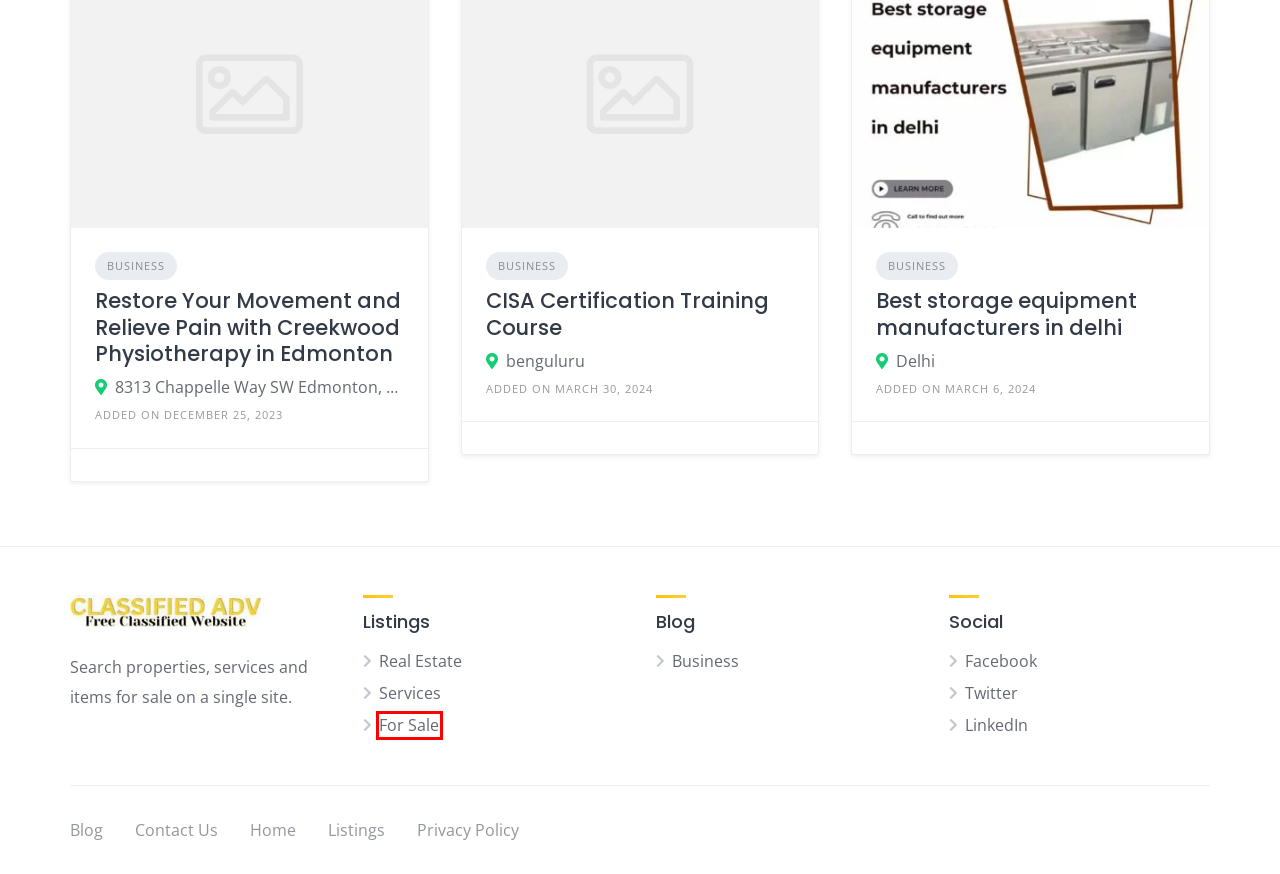Analyze the screenshot of a webpage with a red bounding box and select the webpage description that most accurately describes the new page resulting from clicking the element inside the red box. Here are the candidates:
A. Free Classified Ad Listings for Services - ClassifiedAdv
B. Contact Us for Classified Ads Business Listing - ClassifiedAdv
C. Free Classified Ads Website Items For Sale - ClassifiedAdv
D. Business Archives - ClassifiedAdv
E. Free Classified Ads for Real Estate - ClassifiedAdv
F. Best storage equipment manufacturers in delhi - ClassifiedAdv
G. Blog - ClassifiedAdv
H. Privacy Policy - ClassifiedAdv

C